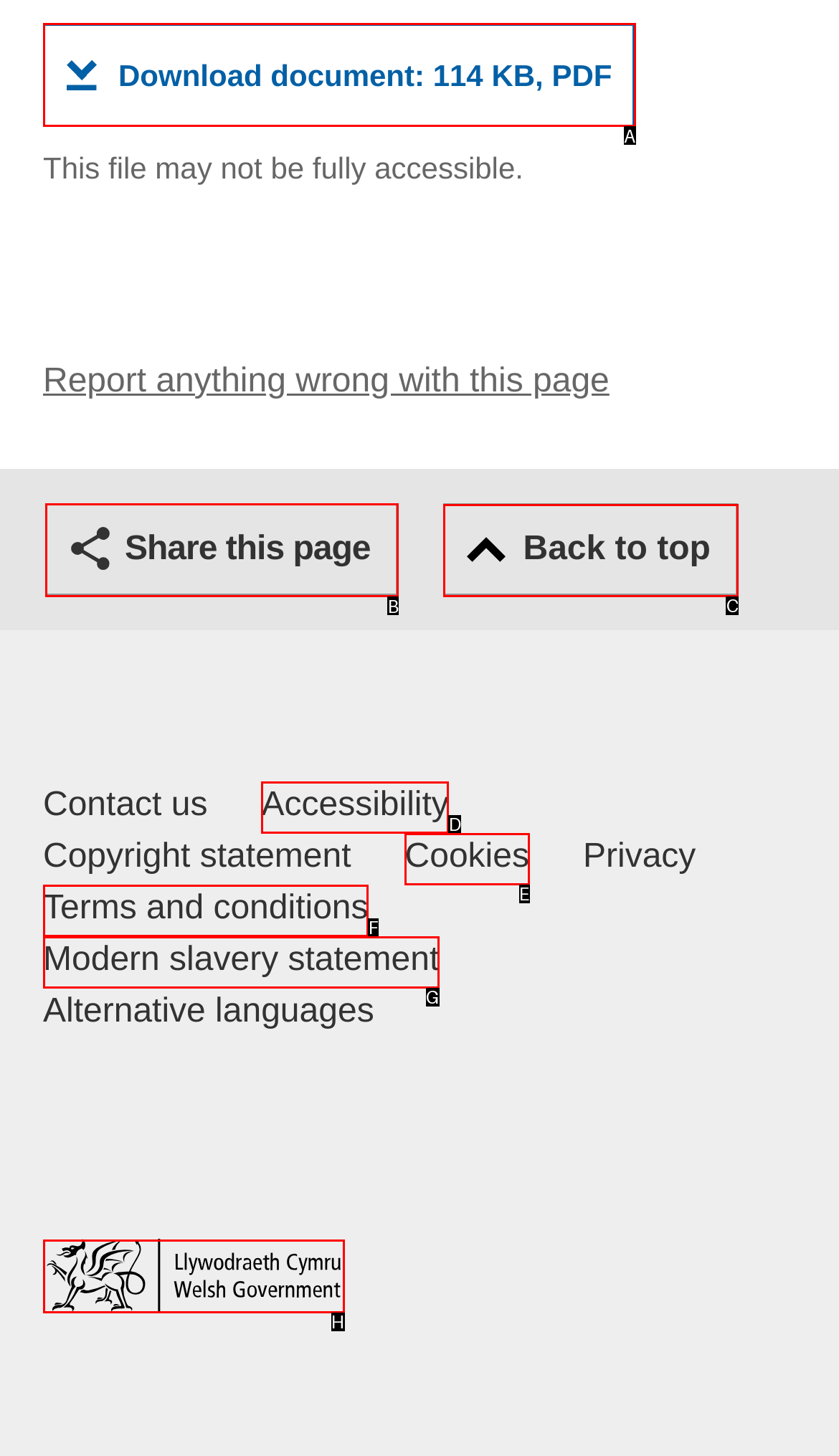Show which HTML element I need to click to perform this task: Share this page Answer with the letter of the correct choice.

B